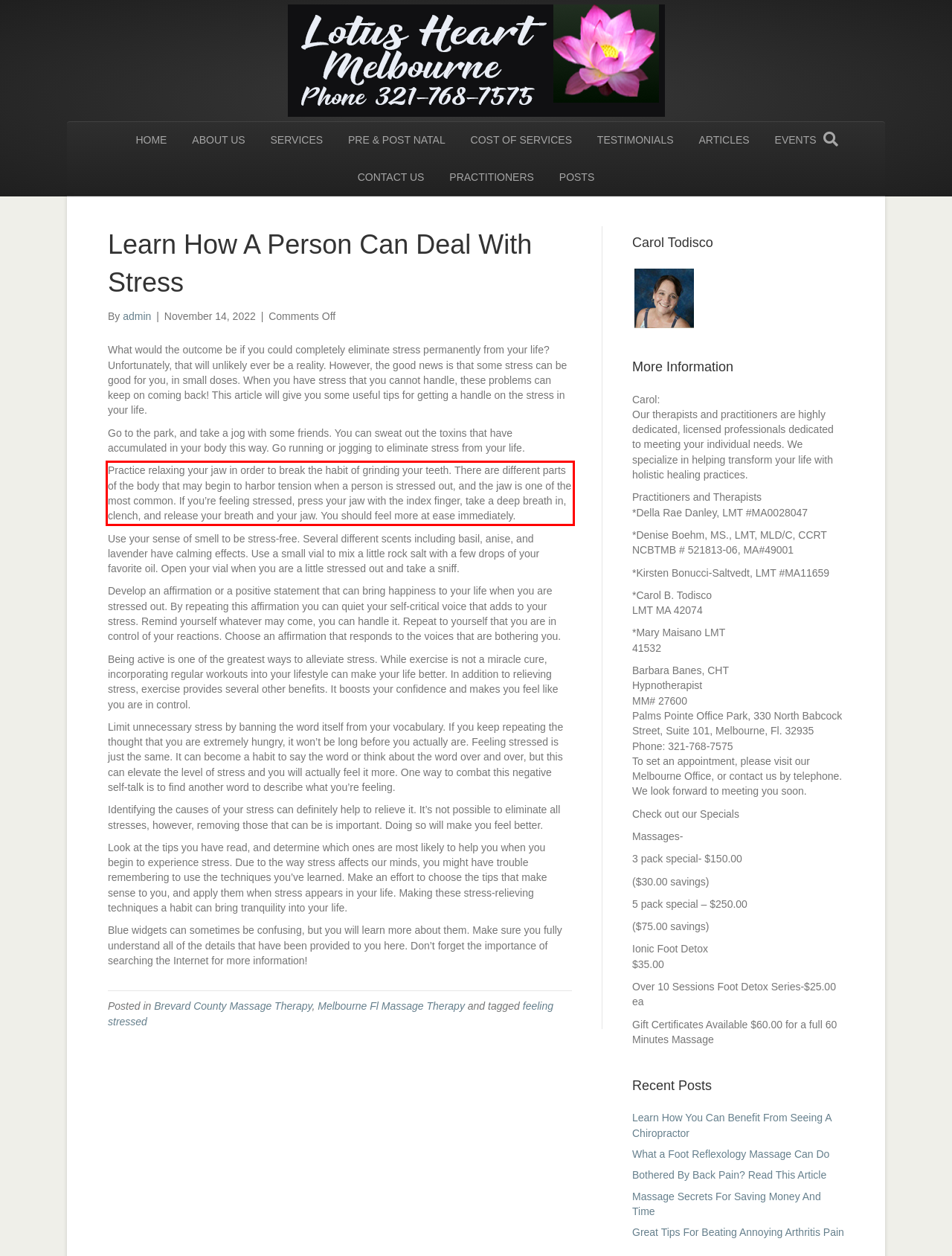Please use OCR to extract the text content from the red bounding box in the provided webpage screenshot.

Practice relaxing your jaw in order to break the habit of grinding your teeth. There are different parts of the body that may begin to harbor tension when a person is stressed out, and the jaw is one of the most common. If you’re feeling stressed, press your jaw with the index finger, take a deep breath in, clench, and release your breath and your jaw. You should feel more at ease immediately.